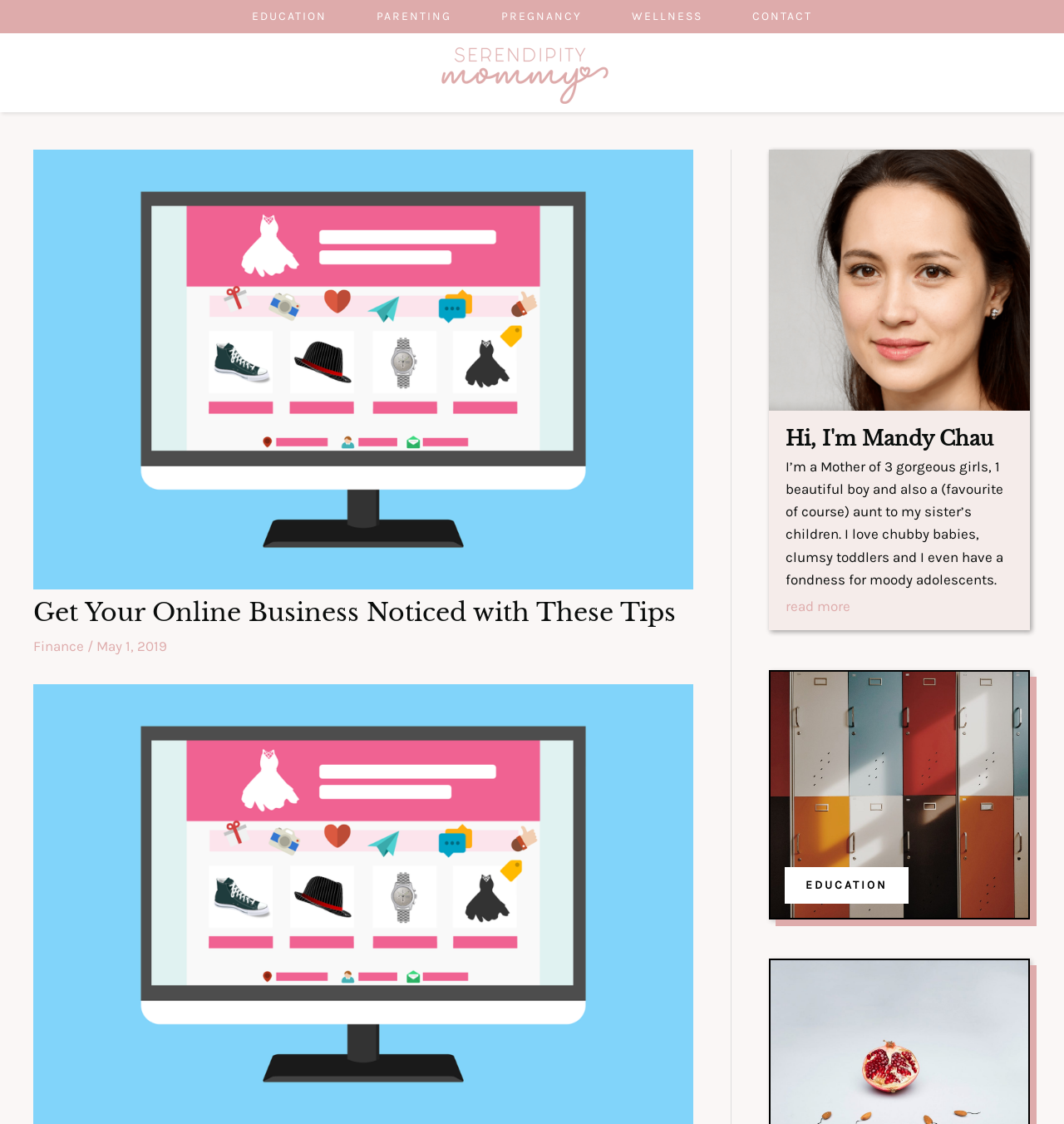Given the element description alt="Serendipity Mommy", specify the bounding box coordinates of the corresponding UI element in the format (top-left x, top-left y, bottom-right x, bottom-right y). All values must be between 0 and 1.

[0.415, 0.058, 0.572, 0.073]